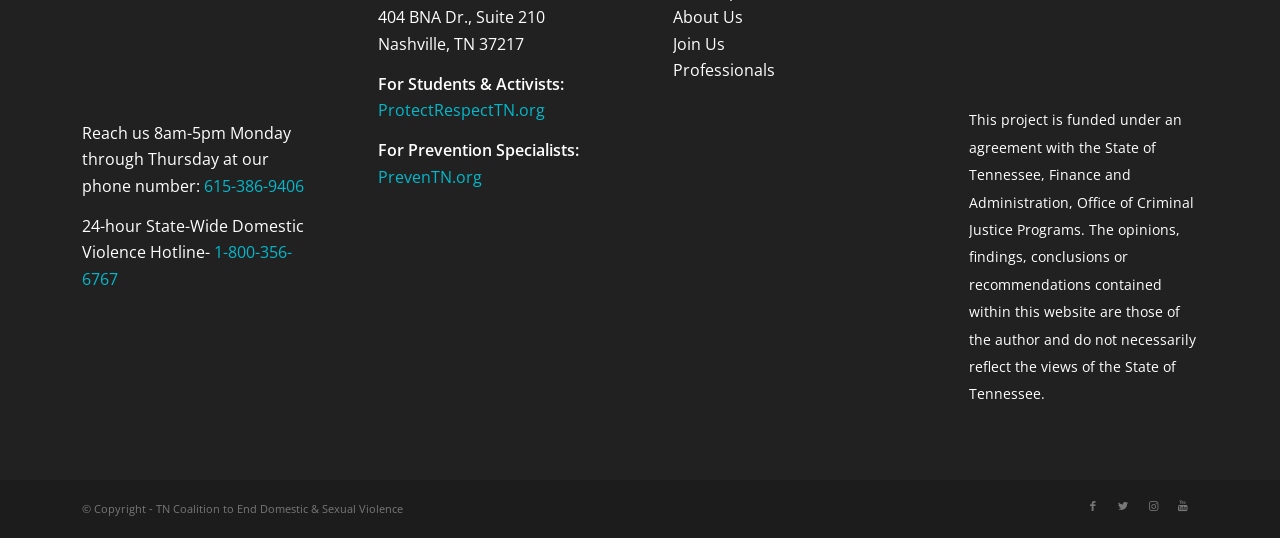Provide the bounding box coordinates of the UI element this sentence describes: "Facebook".

[0.842, 0.913, 0.866, 0.969]